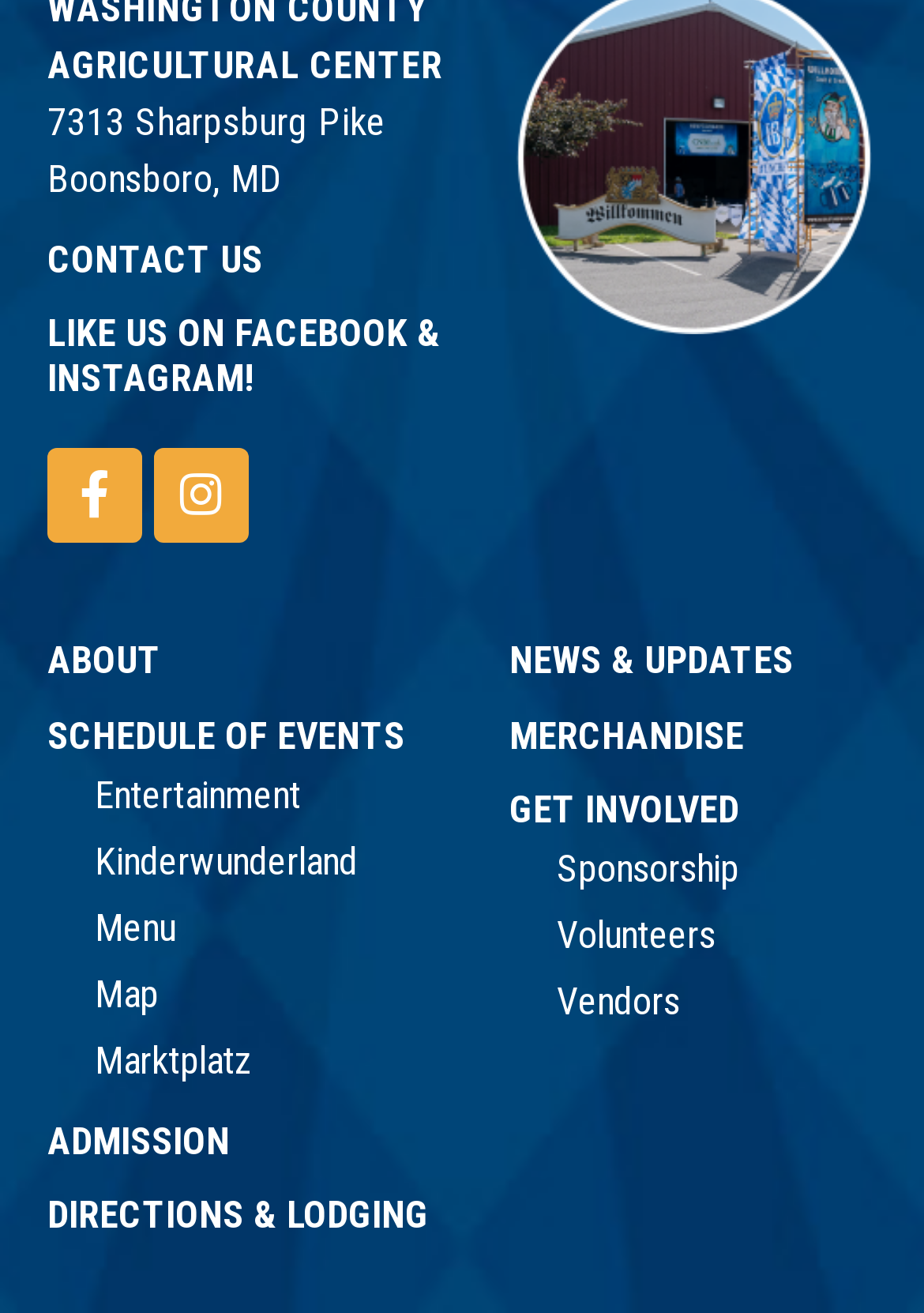Find the bounding box coordinates of the element I should click to carry out the following instruction: "Get directions and lodging information".

[0.051, 0.908, 0.464, 0.942]